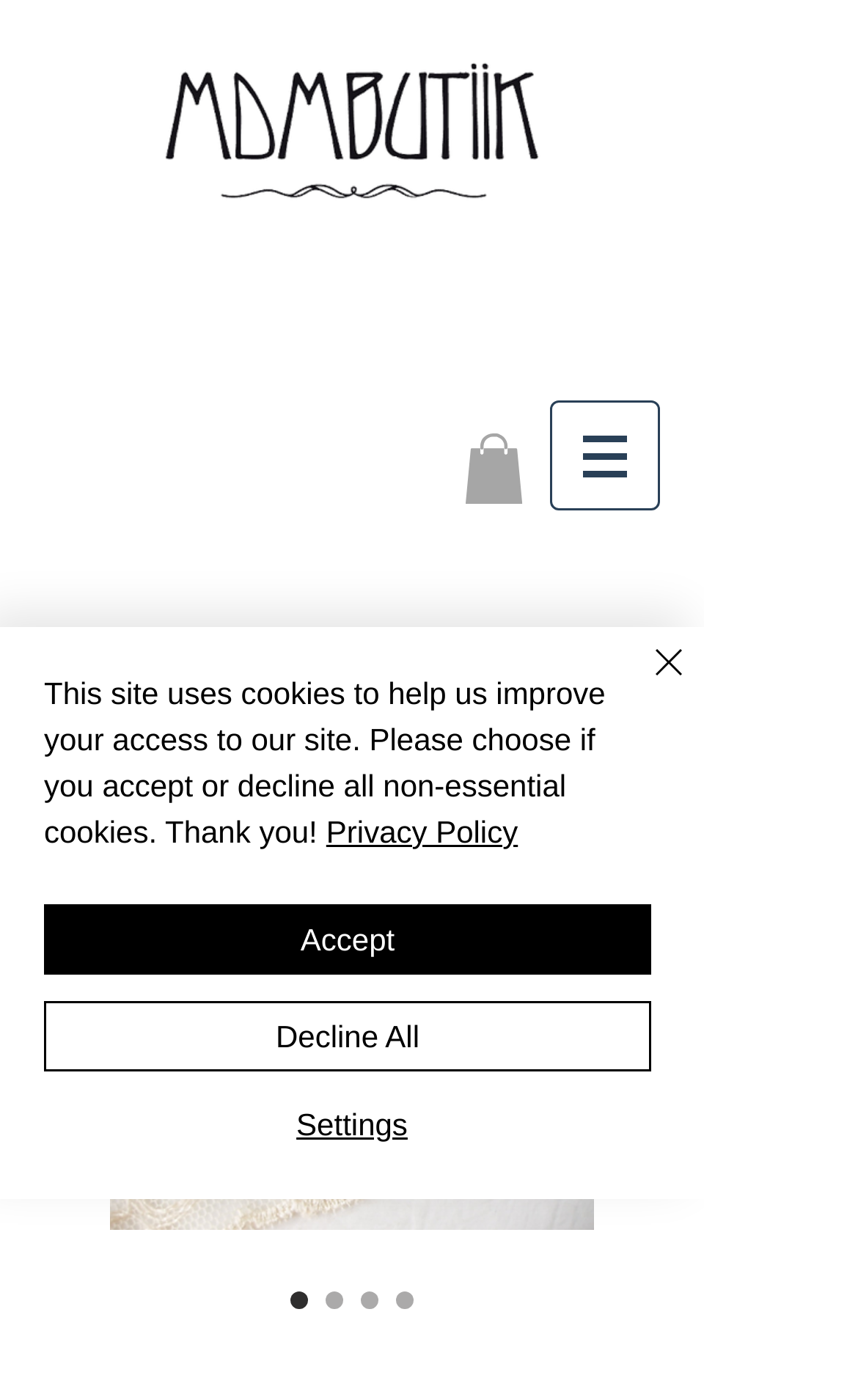Extract the bounding box coordinates of the UI element described: "Privacy Policy". Provide the coordinates in the format [left, top, right, bottom] with values ranging from 0 to 1.

[0.38, 0.581, 0.604, 0.607]